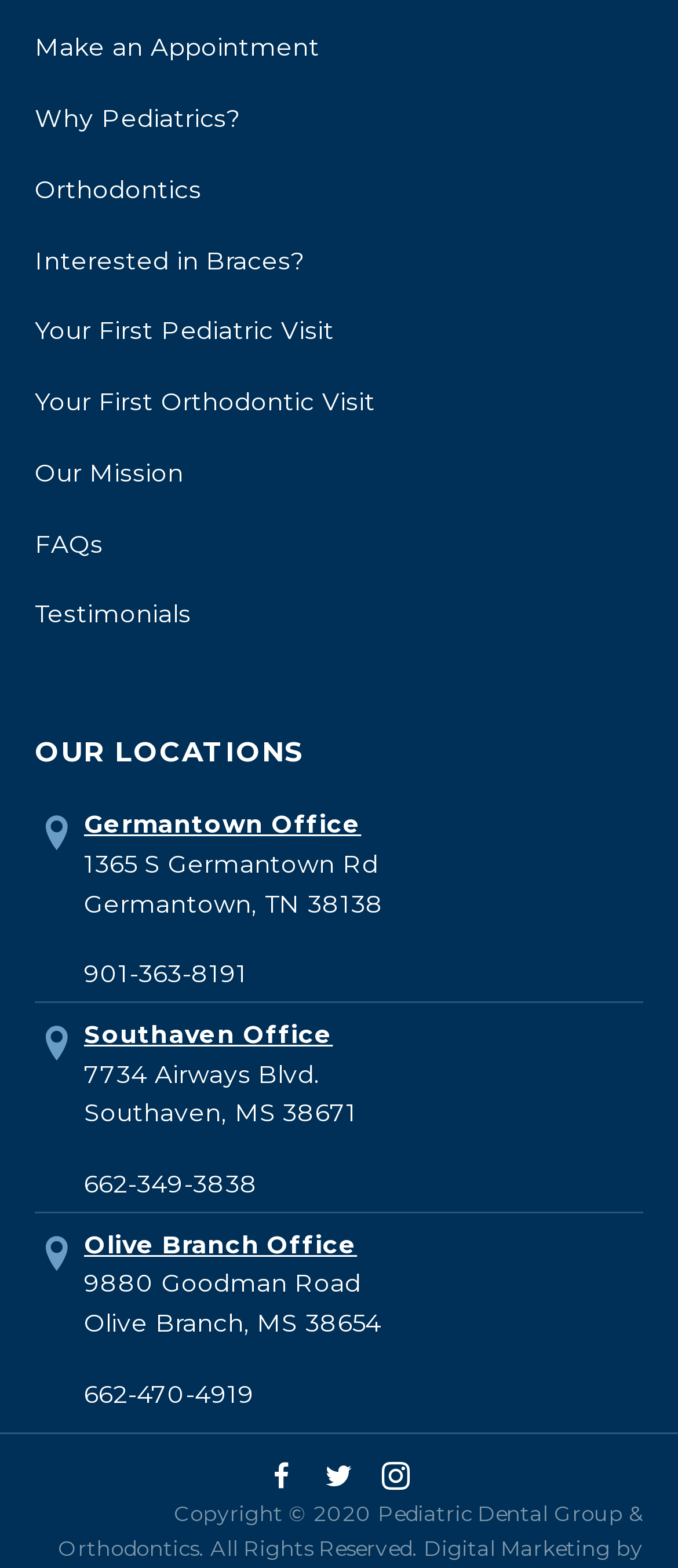Find the bounding box coordinates of the element to click in order to complete this instruction: "Call Southaven office". The bounding box coordinates must be four float numbers between 0 and 1, denoted as [left, top, right, bottom].

[0.124, 0.745, 0.38, 0.765]